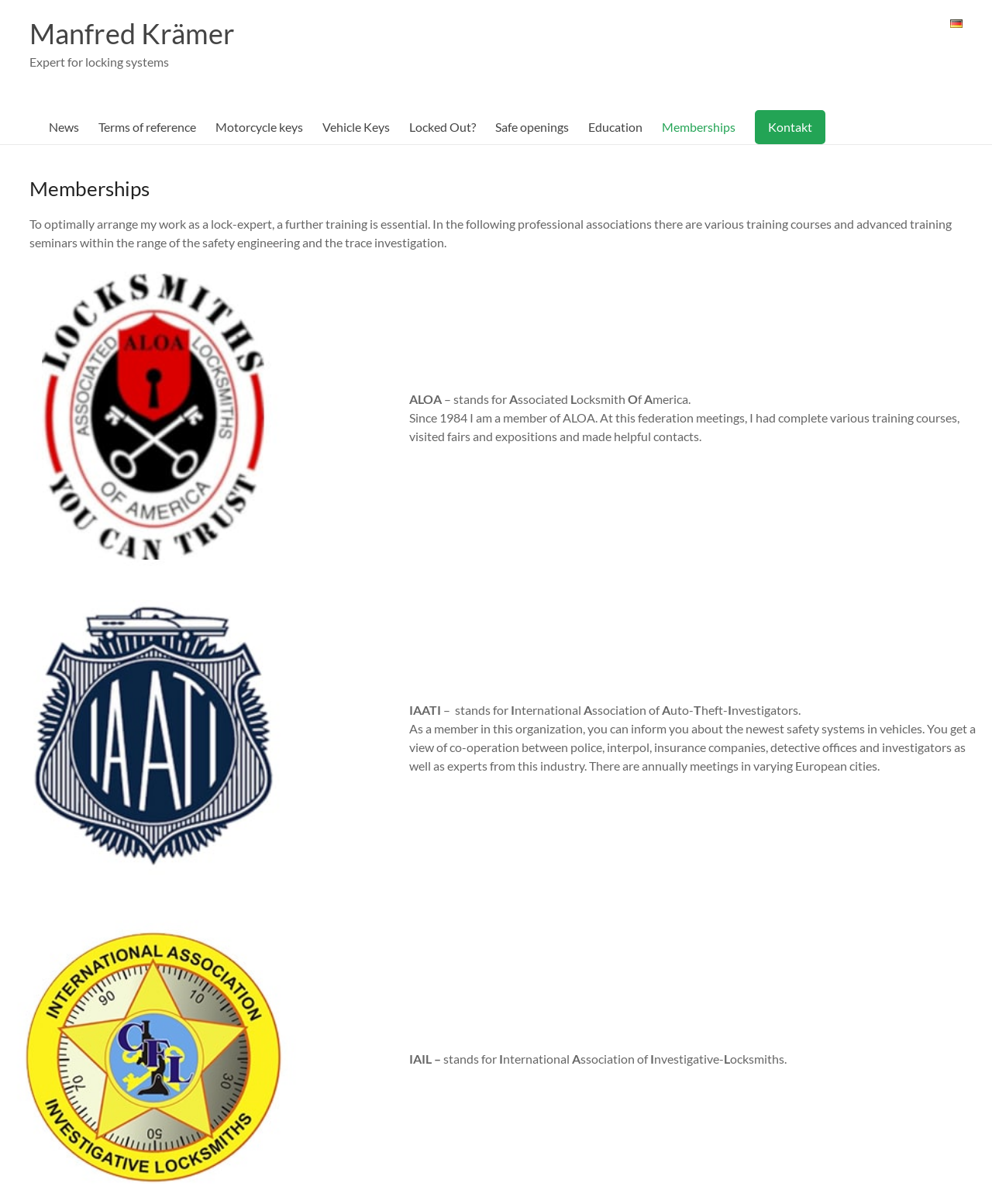Pinpoint the bounding box coordinates of the area that should be clicked to complete the following instruction: "Click on the 'Kontakt' link". The coordinates must be given as four float numbers between 0 and 1, i.e., [left, top, right, bottom].

[0.761, 0.091, 0.832, 0.12]